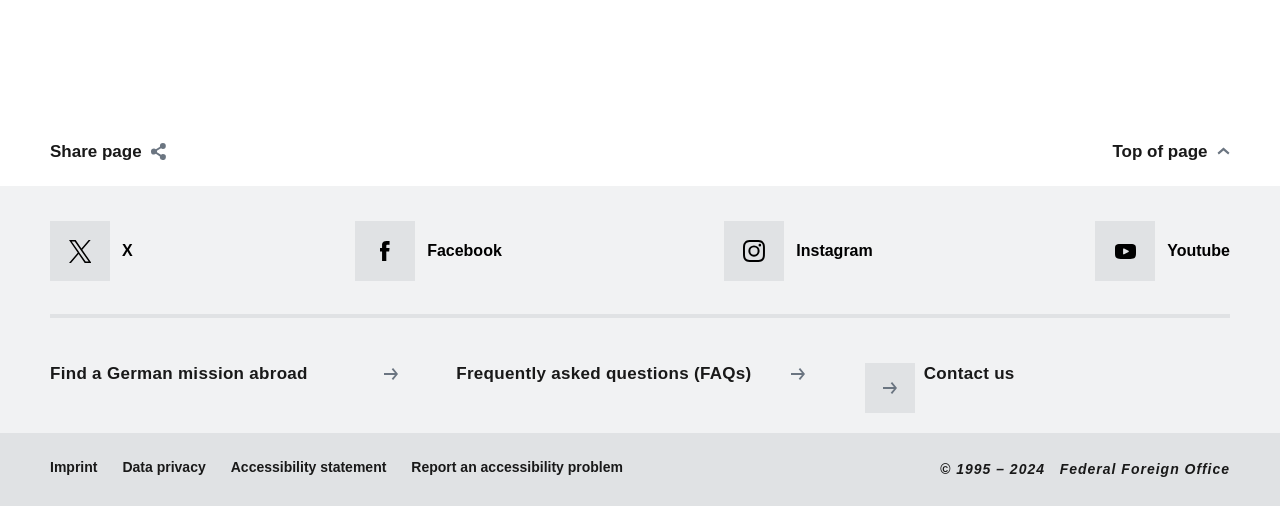Locate the bounding box coordinates of the element you need to click to accomplish the task described by this instruction: "Contact us".

[0.668, 0.698, 0.961, 0.836]